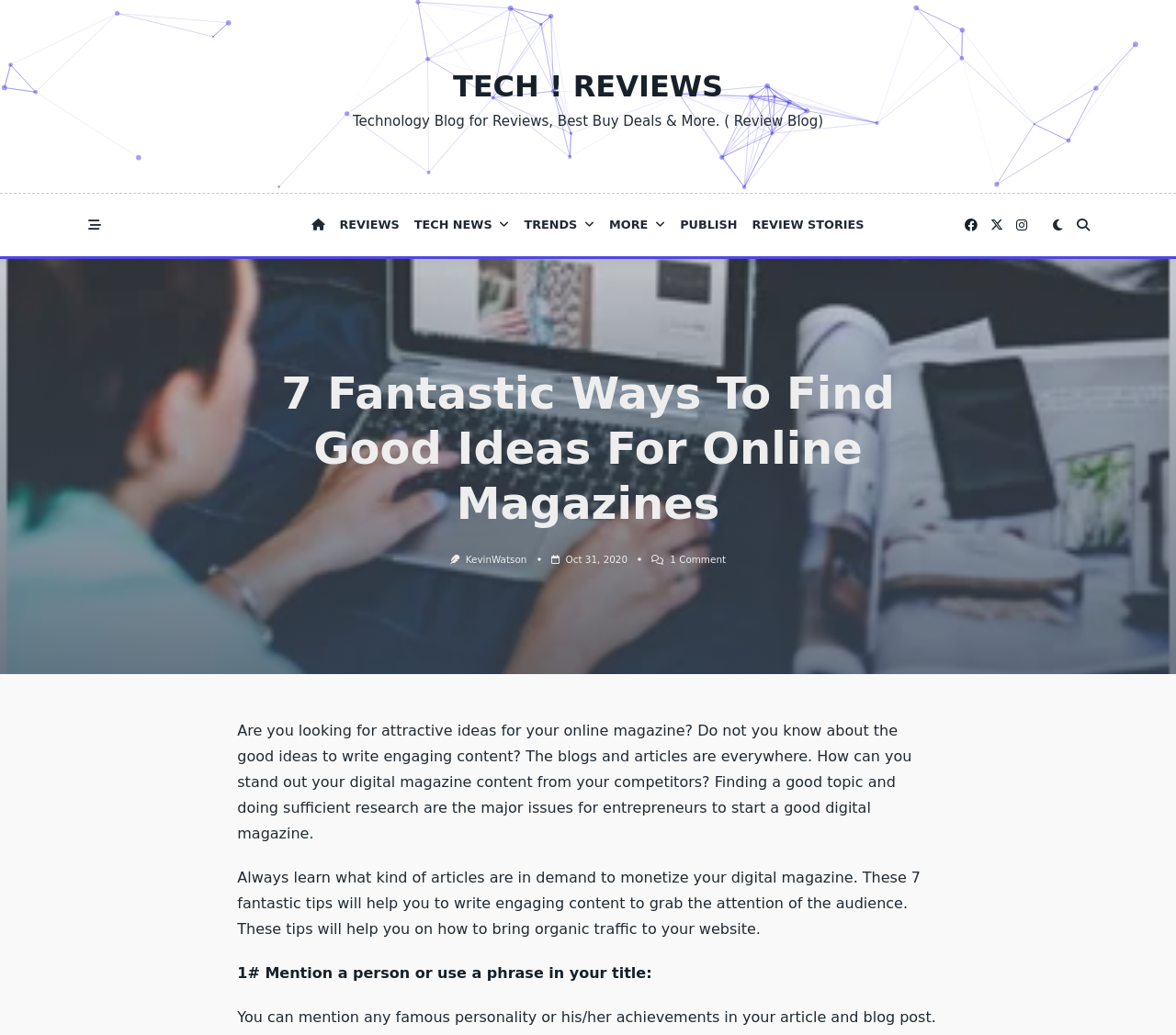Determine the bounding box coordinates of the clickable area required to perform the following instruction: "Check the comments". The coordinates should be represented as four float numbers between 0 and 1: [left, top, right, bottom].

[0.57, 0.535, 0.617, 0.546]